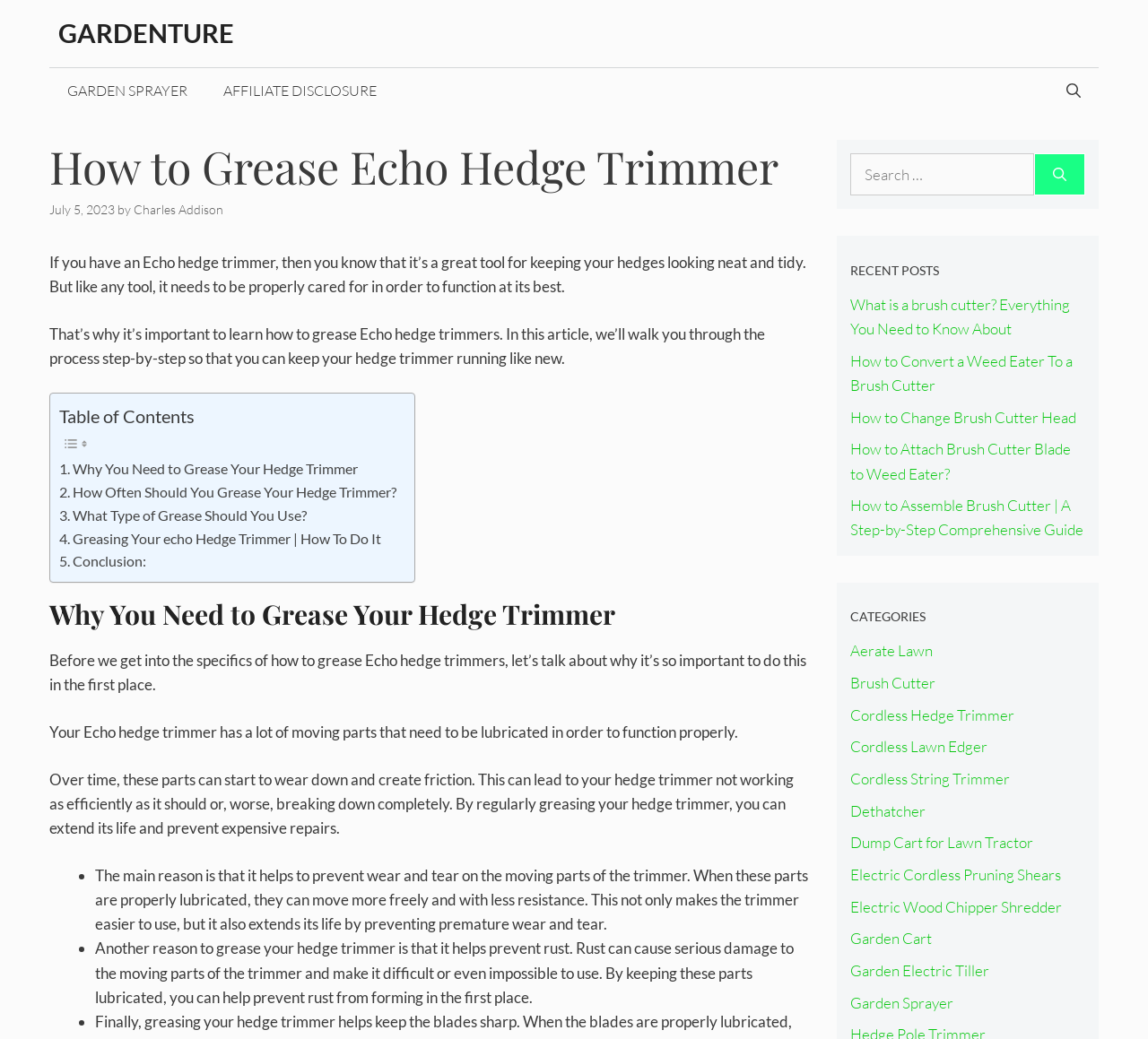Determine the coordinates of the bounding box for the clickable area needed to execute this instruction: "Search for something".

[0.74, 0.147, 0.901, 0.188]